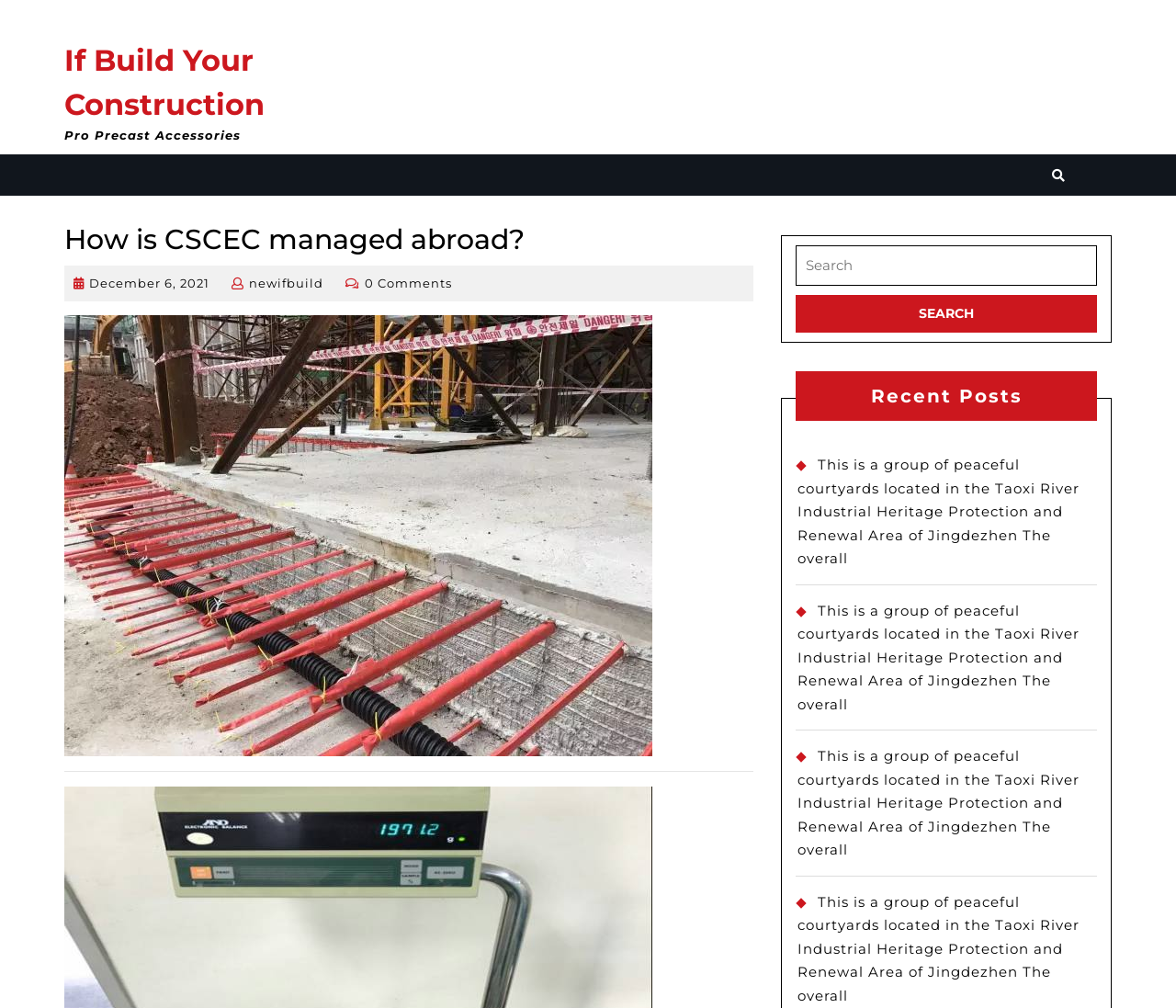Extract the primary header of the webpage and generate its text.

How is CSCEC managed abroad?